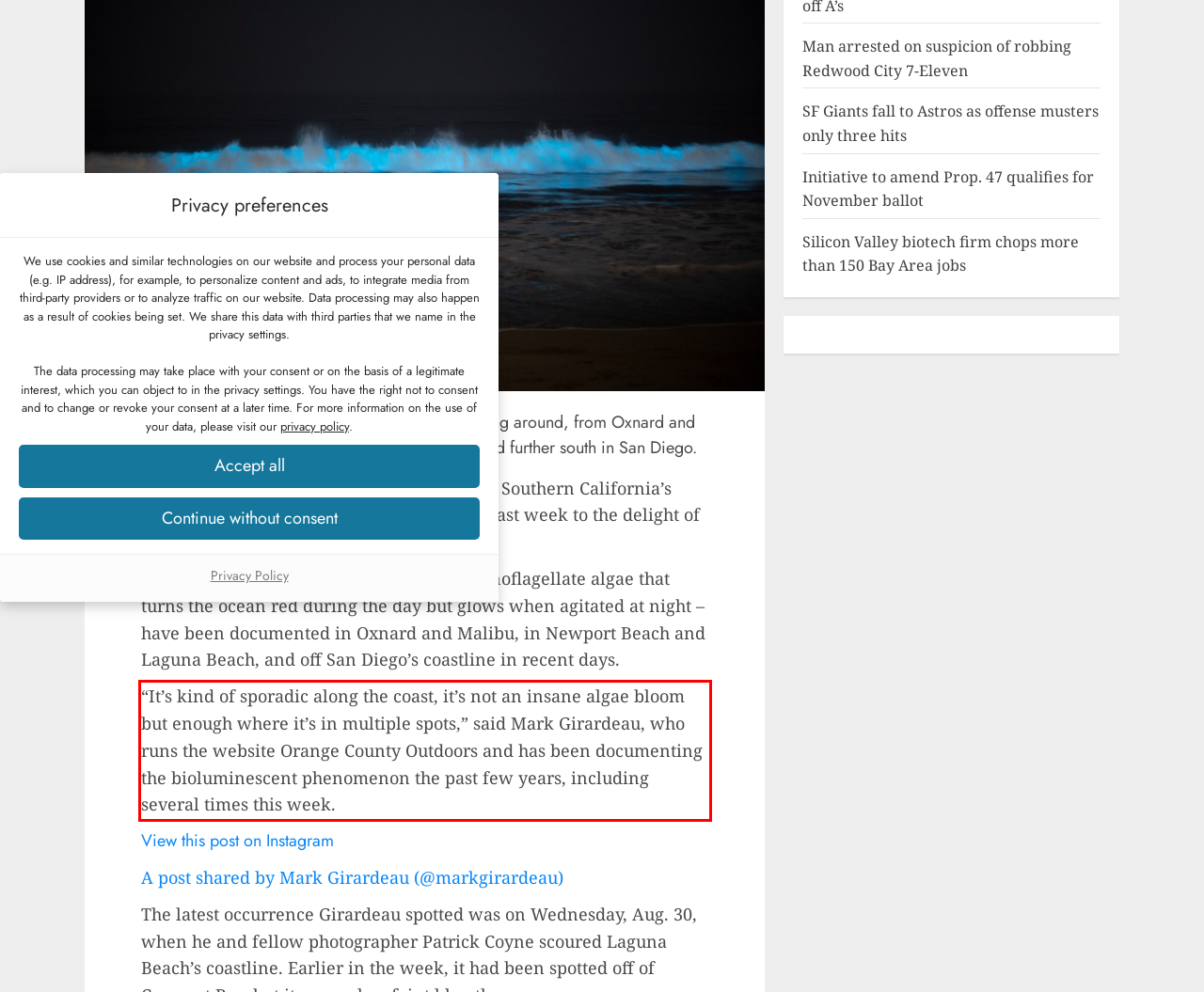Using OCR, extract the text content found within the red bounding box in the given webpage screenshot.

“It’s kind of sporadic along the coast, it’s not an insane algae bloom but enough where it’s in multiple spots,” said Mark Girardeau, who runs the website Orange County Outdoors and has been documenting the bioluminescent phenomenon the past few years, including several times this week.